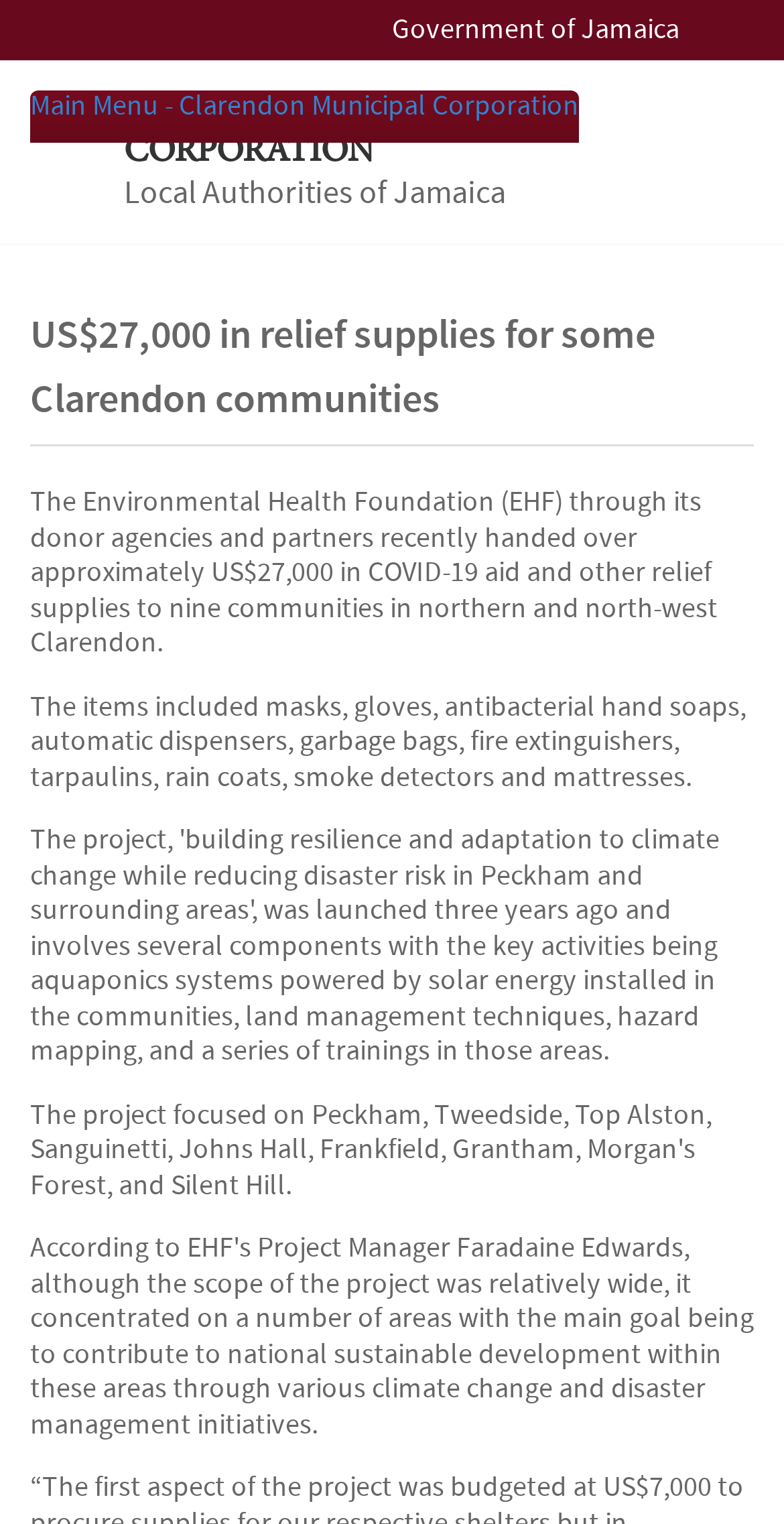Detail the various sections and features of the webpage.

The webpage appears to be an article or news page from the Clarendon Municipal Corporation. At the top, there is a header section with the text "Government of Jamaica" centered horizontally. Below this, there is a link to "CLARENDON MUNICIPAL CORPORATION" on the left, accompanied by the text "Local Authorities of Jamaica" to its right. 

On the top-right corner, there is a link to the "Main Menu - Clarendon Municipal Corporation". 

The main content of the page is an article with the title "US$27,000 in relief supplies for some Clarendon communities" in a large font size. The article describes how the Environmental Health Foundation (EHF) handed over approximately US$27,000 in COVID-19 aid and other relief supplies to nine communities in northern and north-west Clarendon. 

Below the title, there are two paragraphs of text. The first paragraph explains the purpose of the aid, while the second paragraph lists the items included in the relief supplies, such as masks, gloves, and smoke detectors.